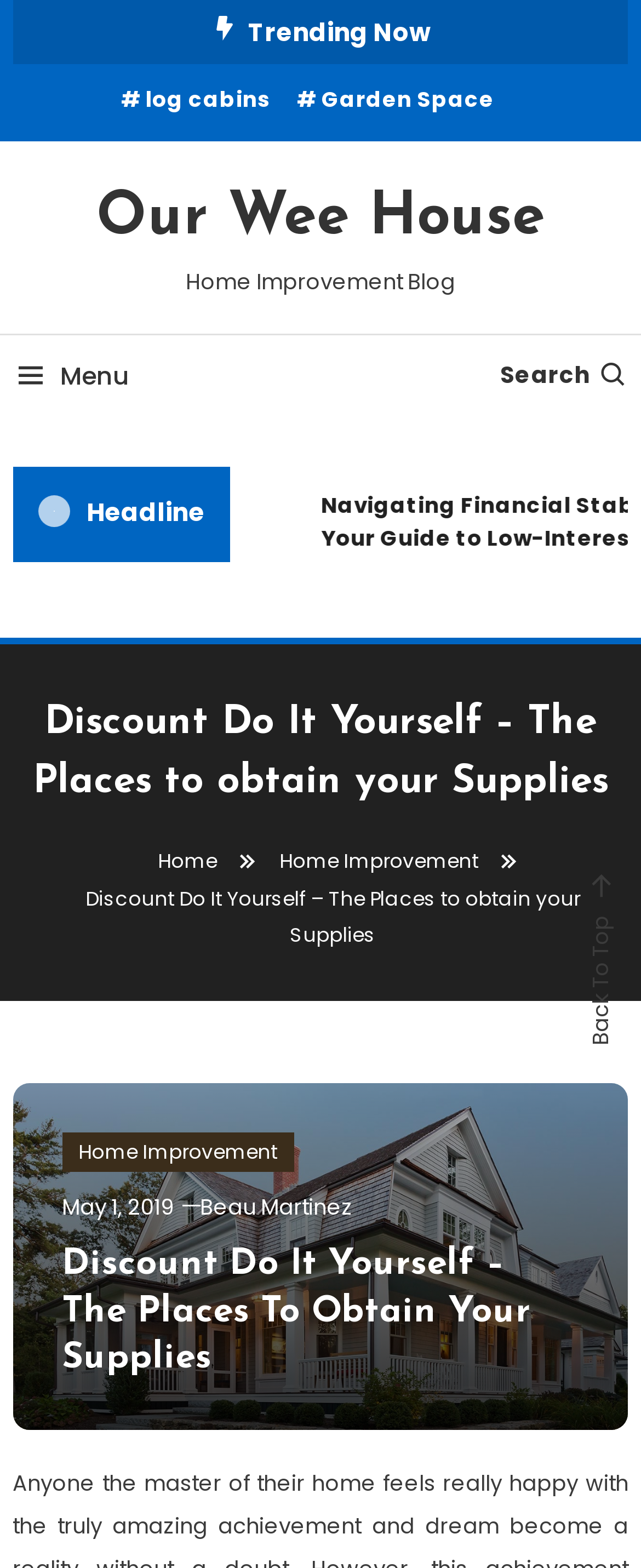Find the bounding box coordinates of the clickable region needed to perform the following instruction: "search for something". The coordinates should be provided as four float numbers between 0 and 1, i.e., [left, top, right, bottom].

[0.78, 0.229, 0.98, 0.25]